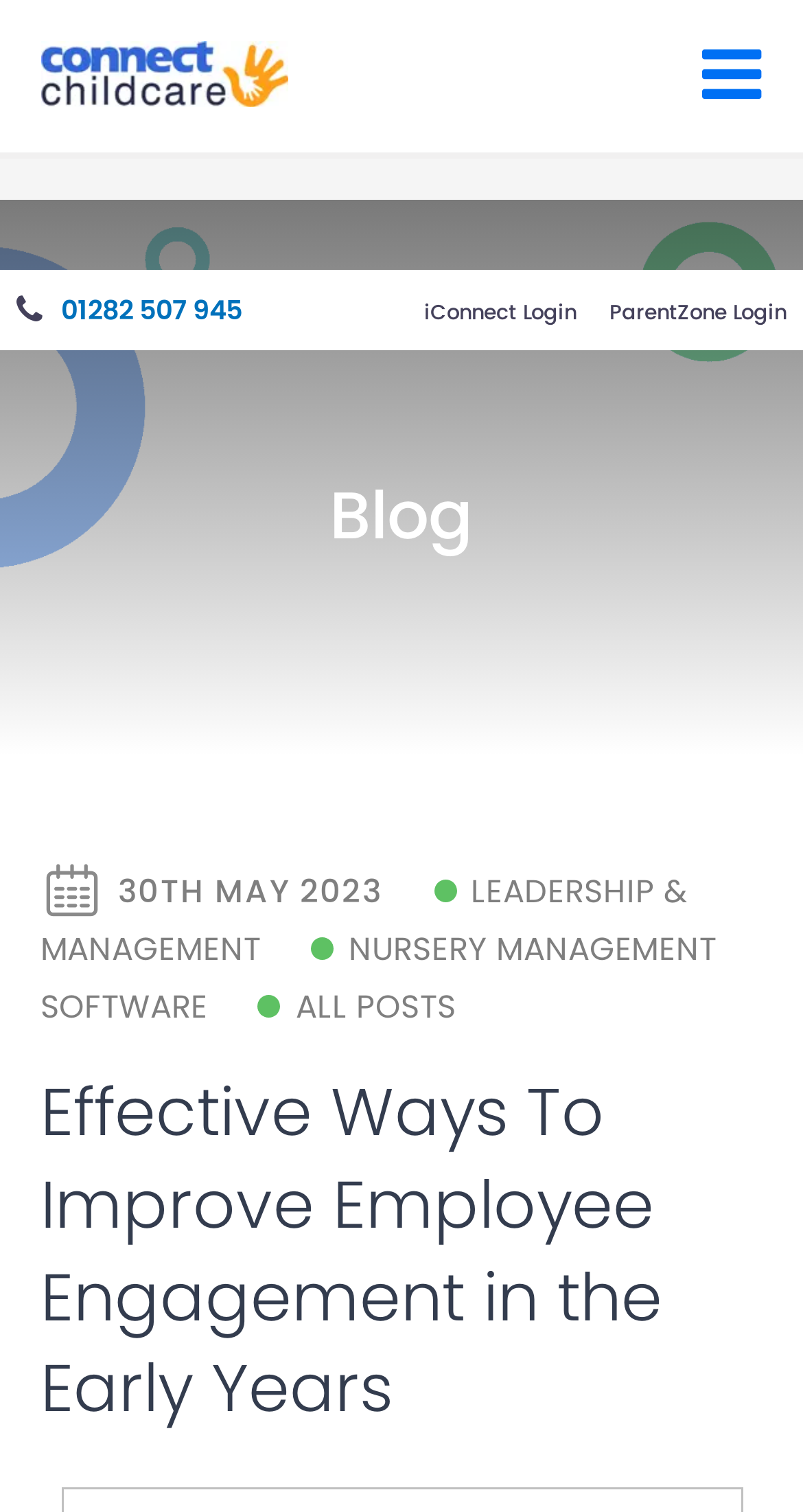Use a single word or phrase to answer the following:
How many login options are available?

2